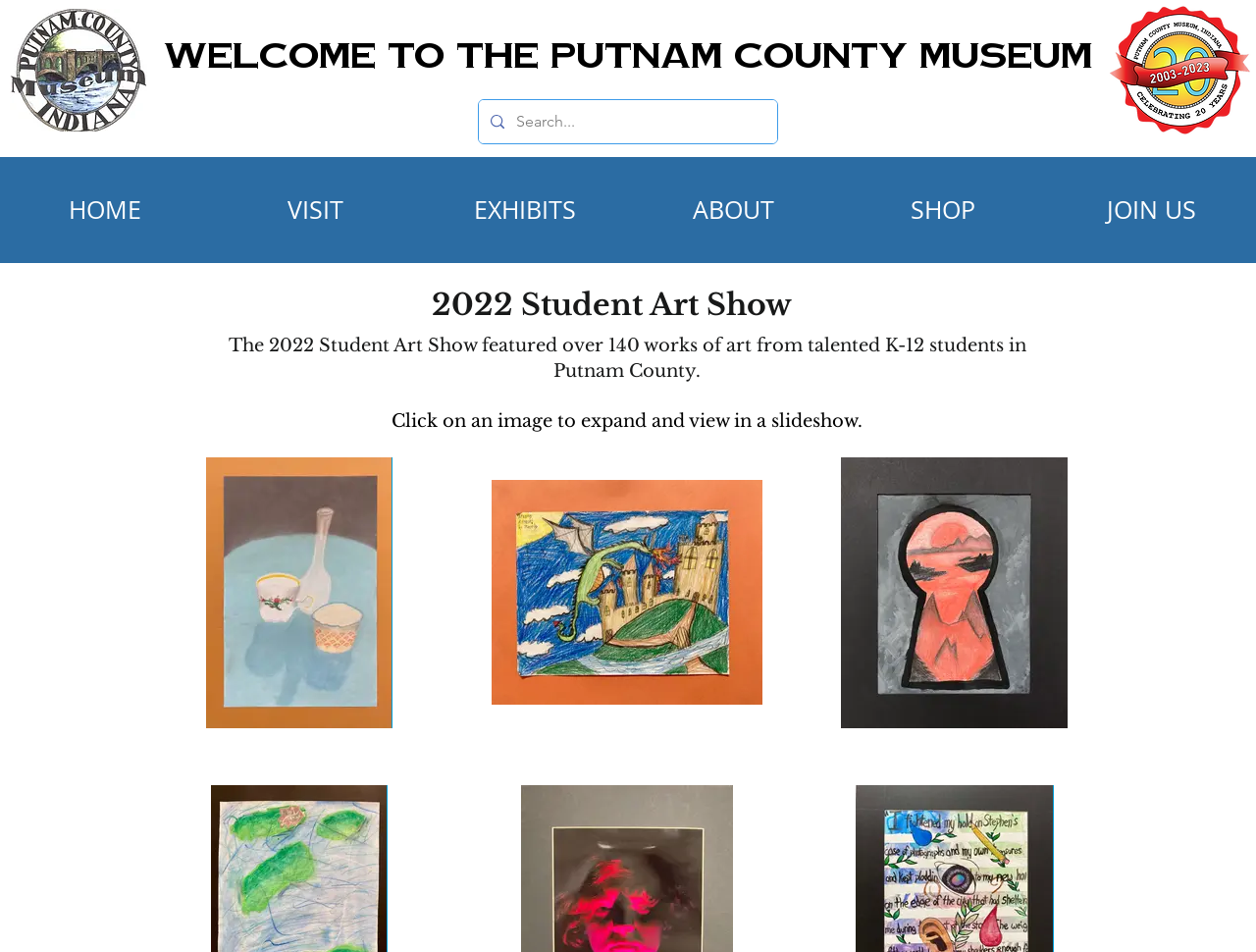Give a one-word or one-phrase response to the question: 
What is the theme of the current exhibition?

2022 Student Art Show